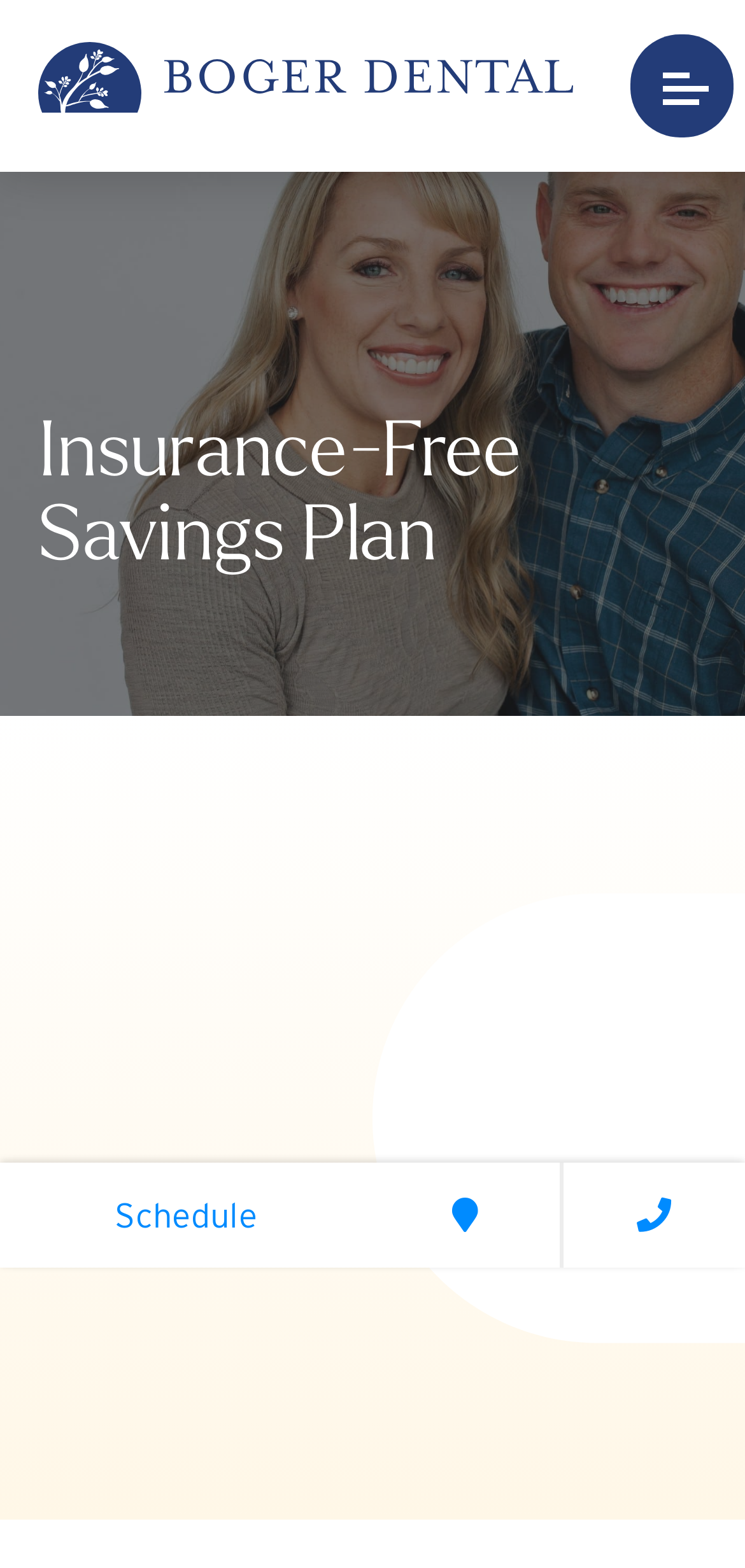What is the purpose of the webpage?
Respond to the question with a single word or phrase according to the image.

To introduce a savings plan